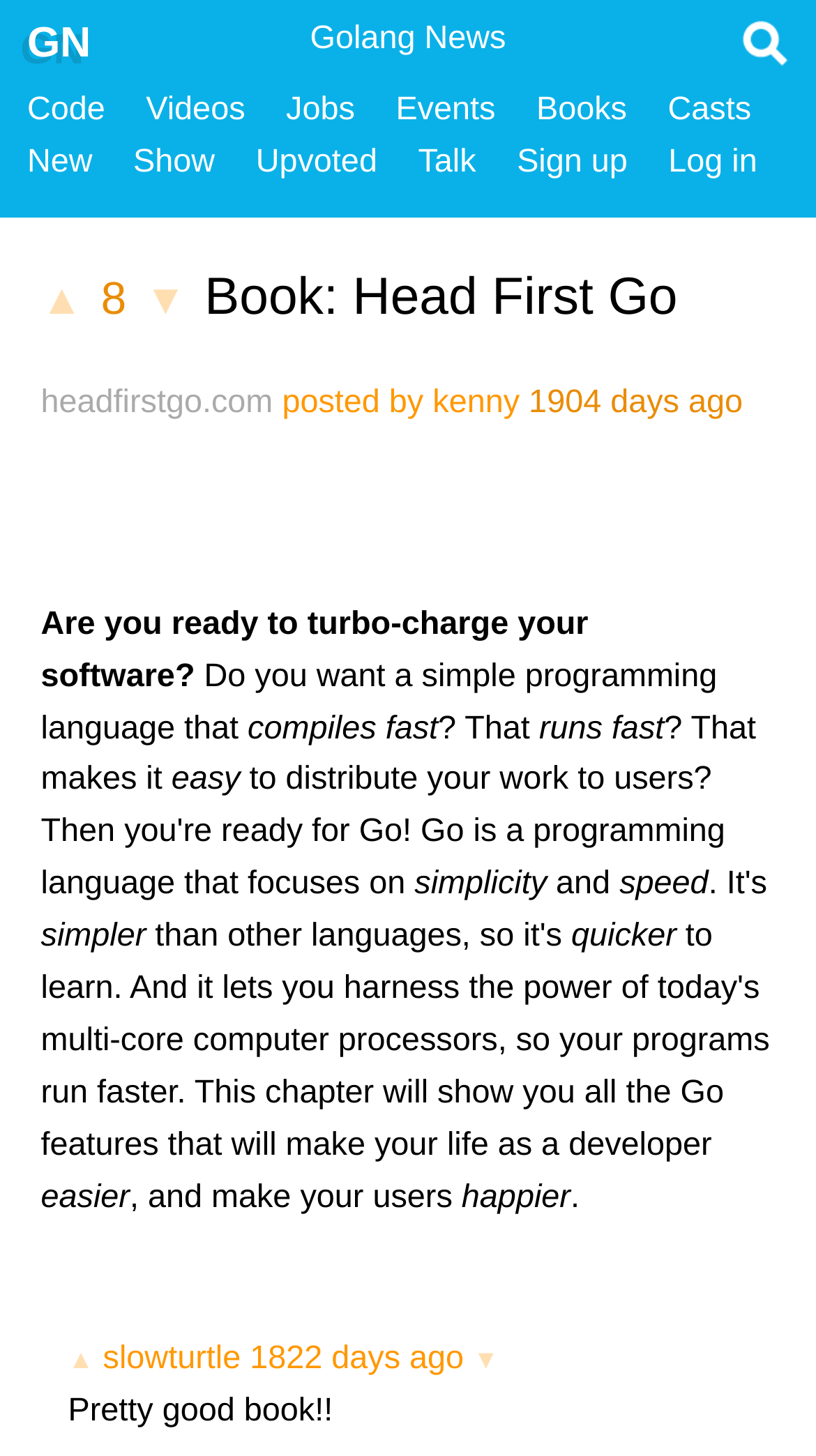Could you please study the image and provide a detailed answer to the question:
What is the sentiment of the comment 'Pretty good book!!'?

I determined the answer by analyzing the text of the comment 'Pretty good book!!' which has an enthusiastic tone and uses the word 'good' to describe the book, indicating a positive sentiment.